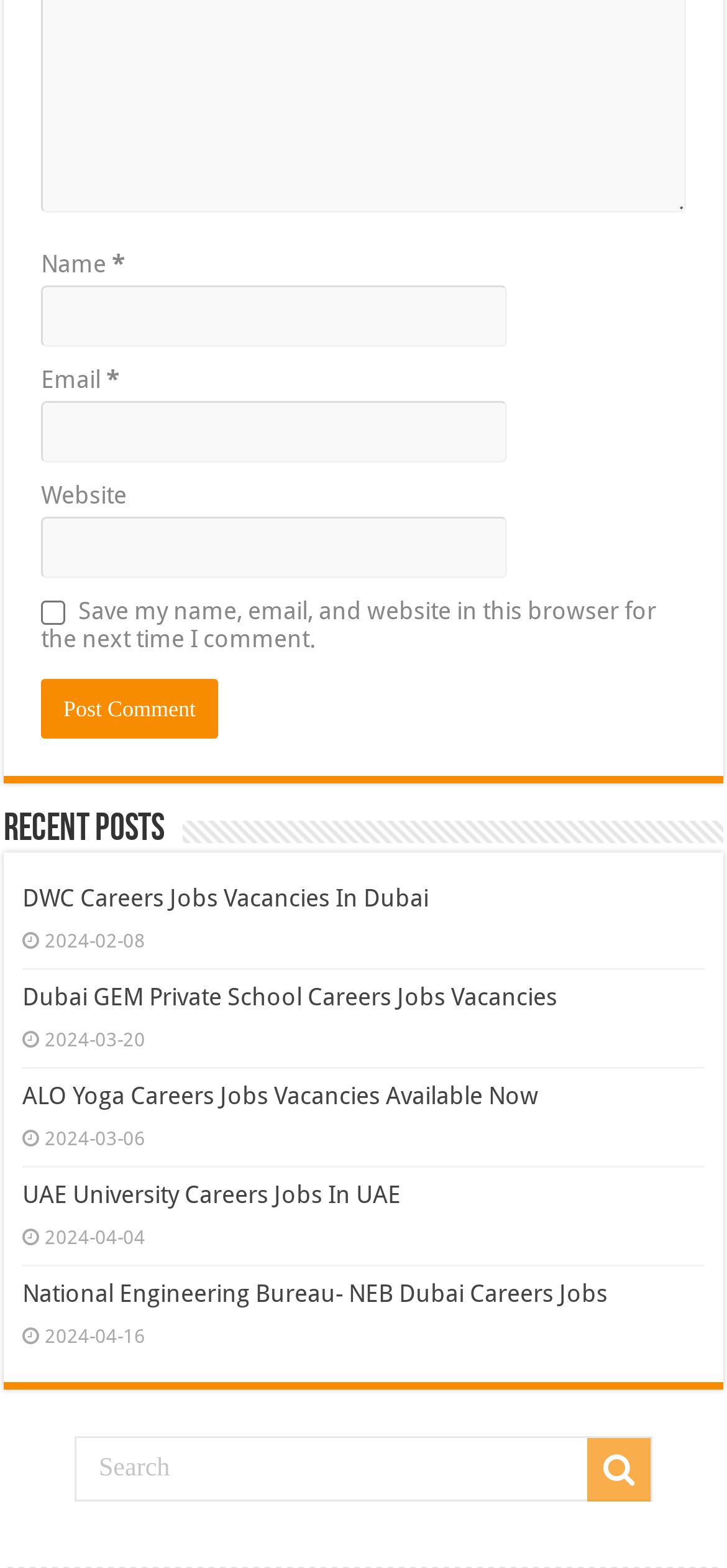Please find the bounding box coordinates (top-left x, top-left y, bottom-right x, bottom-right y) in the screenshot for the UI element described as follows: parent_node: Website name="url"

[0.056, 0.329, 0.697, 0.368]